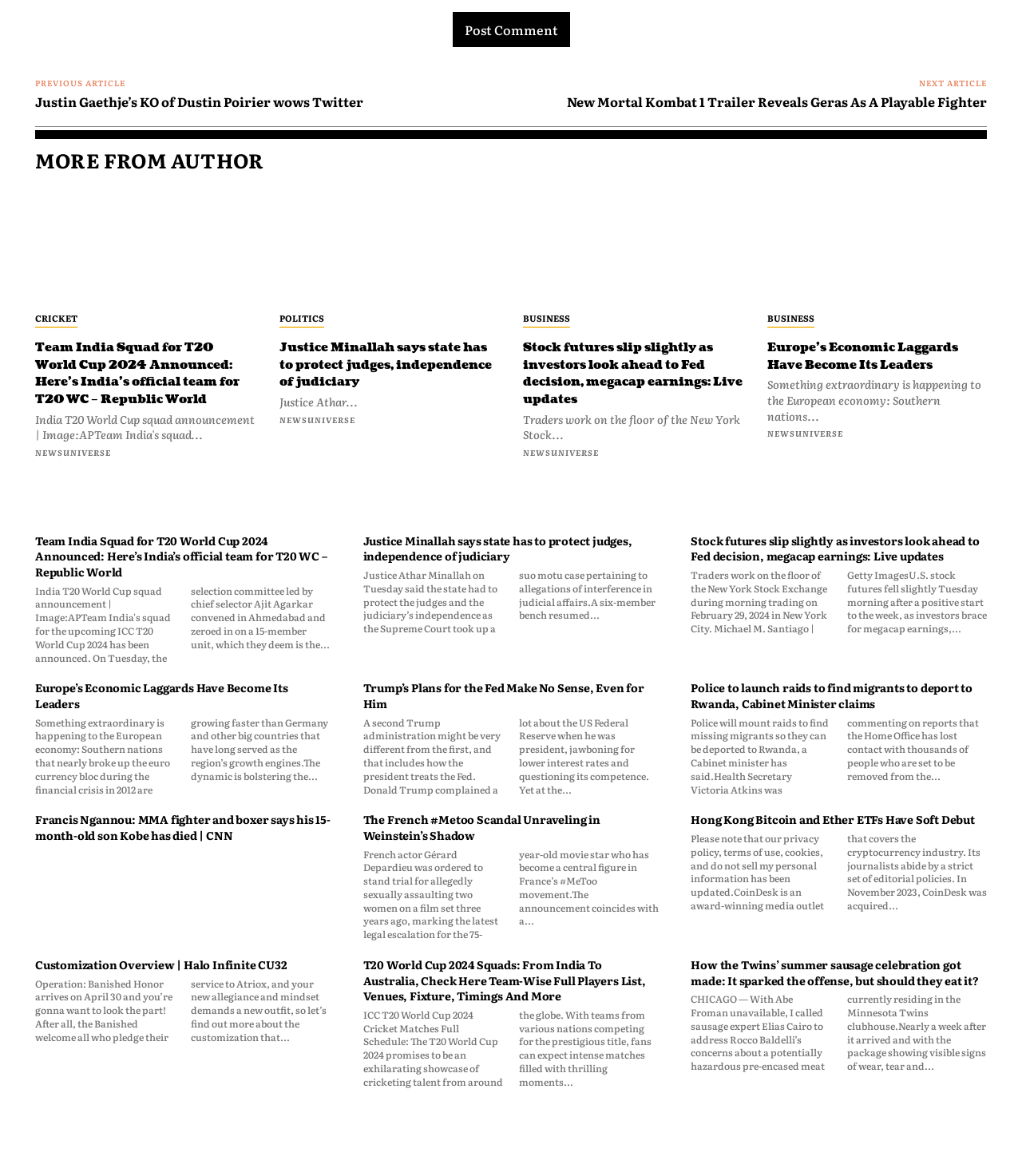Could you find the bounding box coordinates of the clickable area to complete this instruction: "Explore the circAtlas 3.0 release history"?

None